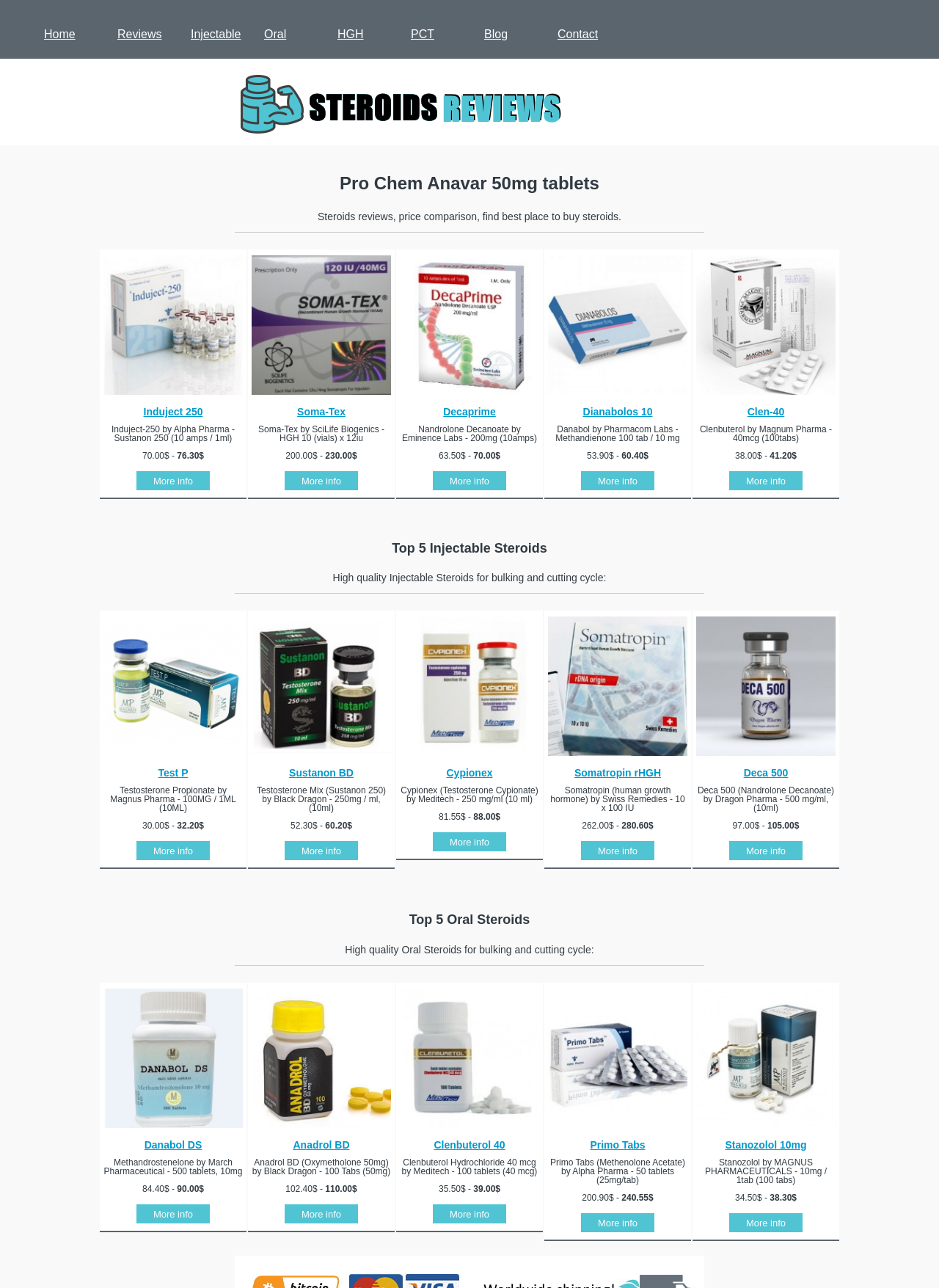What is the main purpose of this website?
Using the details from the image, give an elaborate explanation to answer the question.

Based on the webpage content, it appears that the main purpose of this website is to allow users to purchase steroids online, as evidenced by the various products listed on the page, such as Pro Chem Anavar 50mg tablets, Testosterone Propionate, and Nandrolone Decanoate.